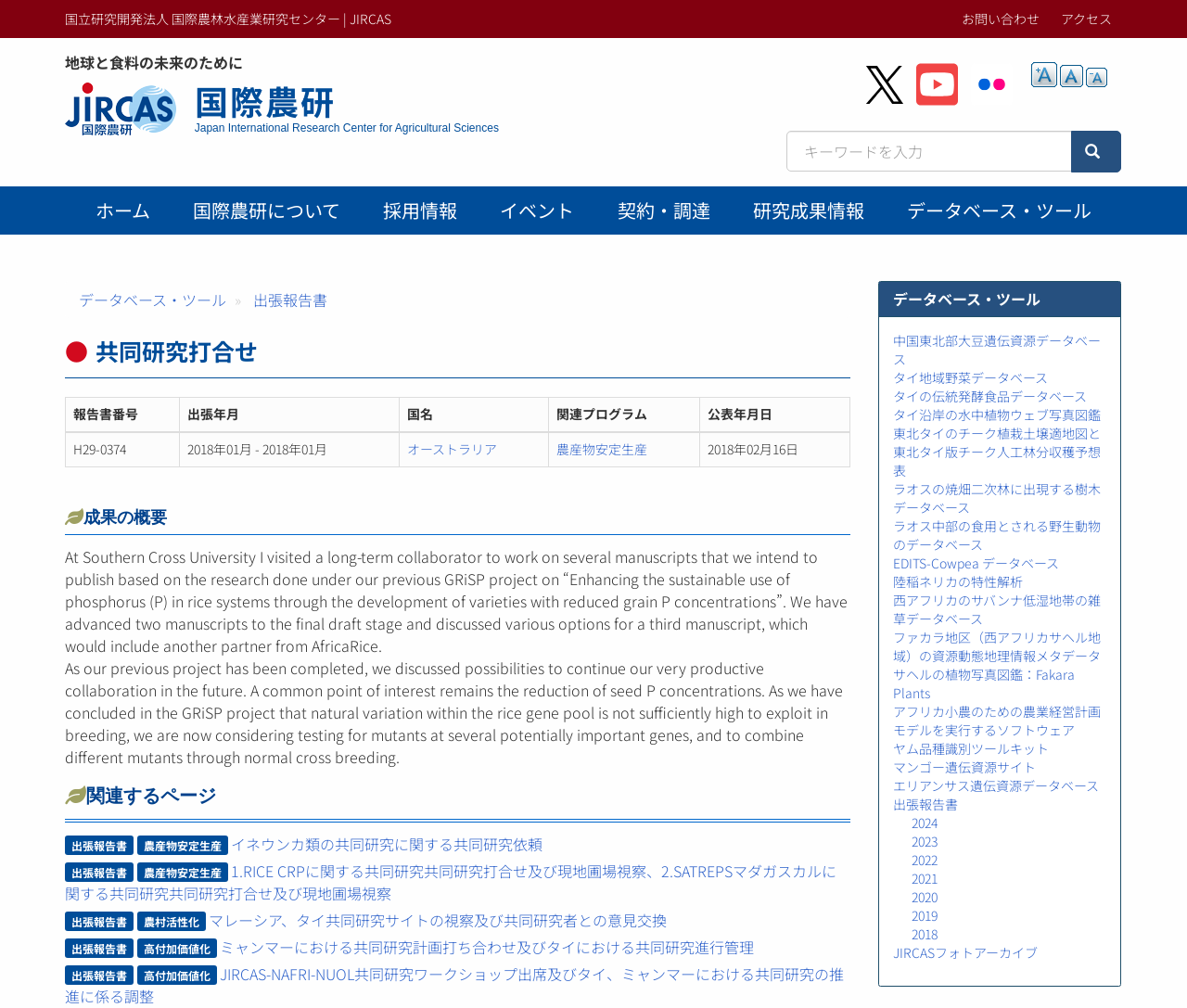Construct a thorough caption encompassing all aspects of the webpage.

This webpage is about the Japan International Research Center for Agricultural Sciences (JIRCAS). At the top, there is a navigation bar with links to the main content, contact, and access information. Below that, there is a heading that reads "地球と食料の未来のために" (For the Future of the Earth and Food). 

On the left side, there is a menu with links to various sections, including home, about JIRCAS, recruitment information, events, and research results. Below the menu, there is a table with information about collaborative research, including report numbers, dates, countries, related programs, and publication dates.

The main content of the page is divided into several sections. The first section describes a visit to Southern Cross University to work on manuscripts related to the GRiSP project on enhancing the sustainable use of phosphorus in rice systems. The section includes two paragraphs of text summarizing the project's goals and outcomes.

The next section is titled "関連するページ" (Related Pages) and lists several links to related research projects and reports. Below that, there is a section with links to various databases and tools, including a database of soybean genetic resources in Northeast China, a database of traditional fermented foods in Thailand, and a photo catalog of aquatic plants in coastal Thailand.

Throughout the page, there are several images, including a logo for JIRCAS and icons for various links and buttons. The layout is organized and easy to navigate, with clear headings and concise text.